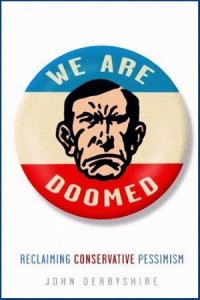What is the tone of the illustration on the button?
Answer the question with a detailed explanation, including all necessary information.

The caption describes the illustration on the button as a 'stylized illustration of a stern-faced man', which suggests that the tone of the illustration is serious, solemn, and perhaps even disapproving.